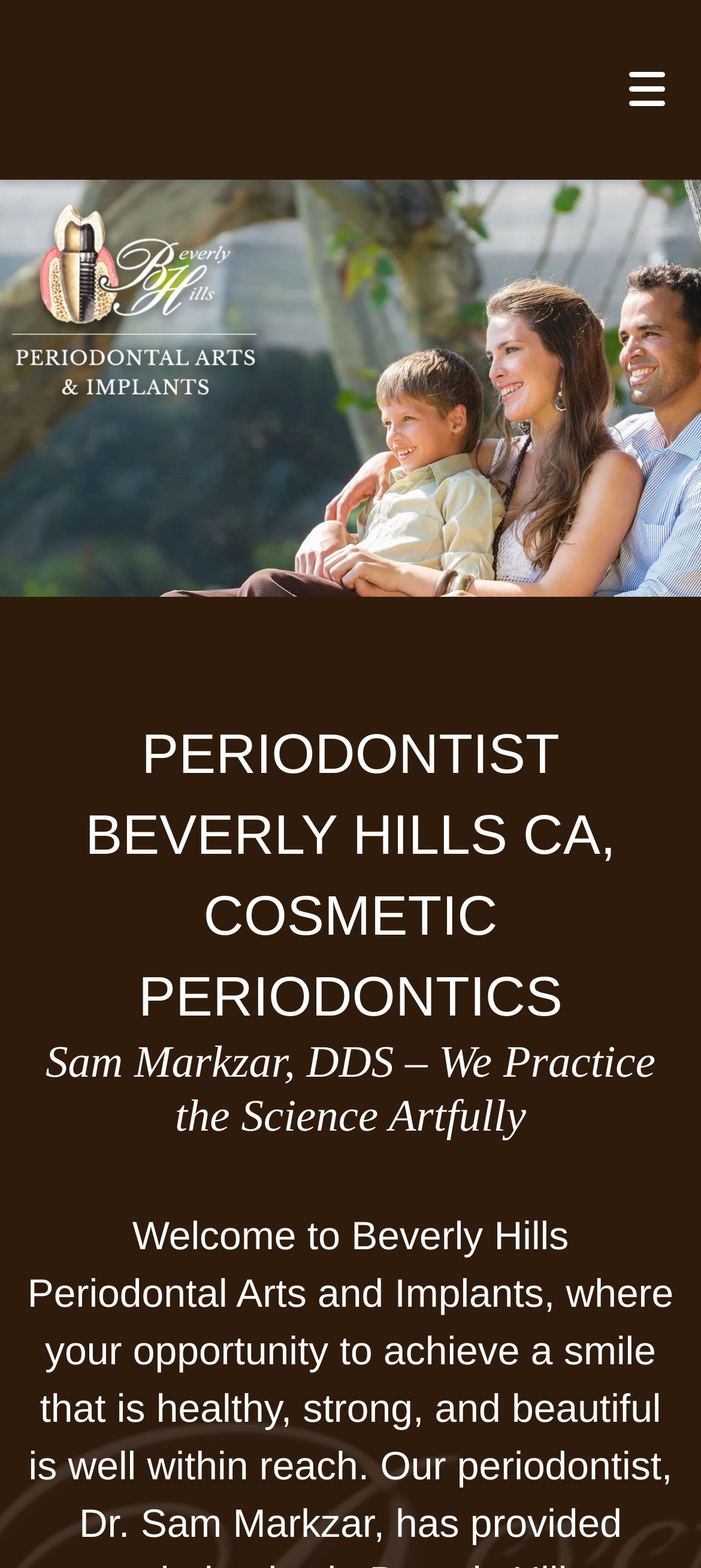Determine the bounding box coordinates for the area that needs to be clicked to fulfill this task: "Click the logo". The coordinates must be given as four float numbers between 0 and 1, i.e., [left, top, right, bottom].

[0.0, 0.0, 0.295, 0.115]